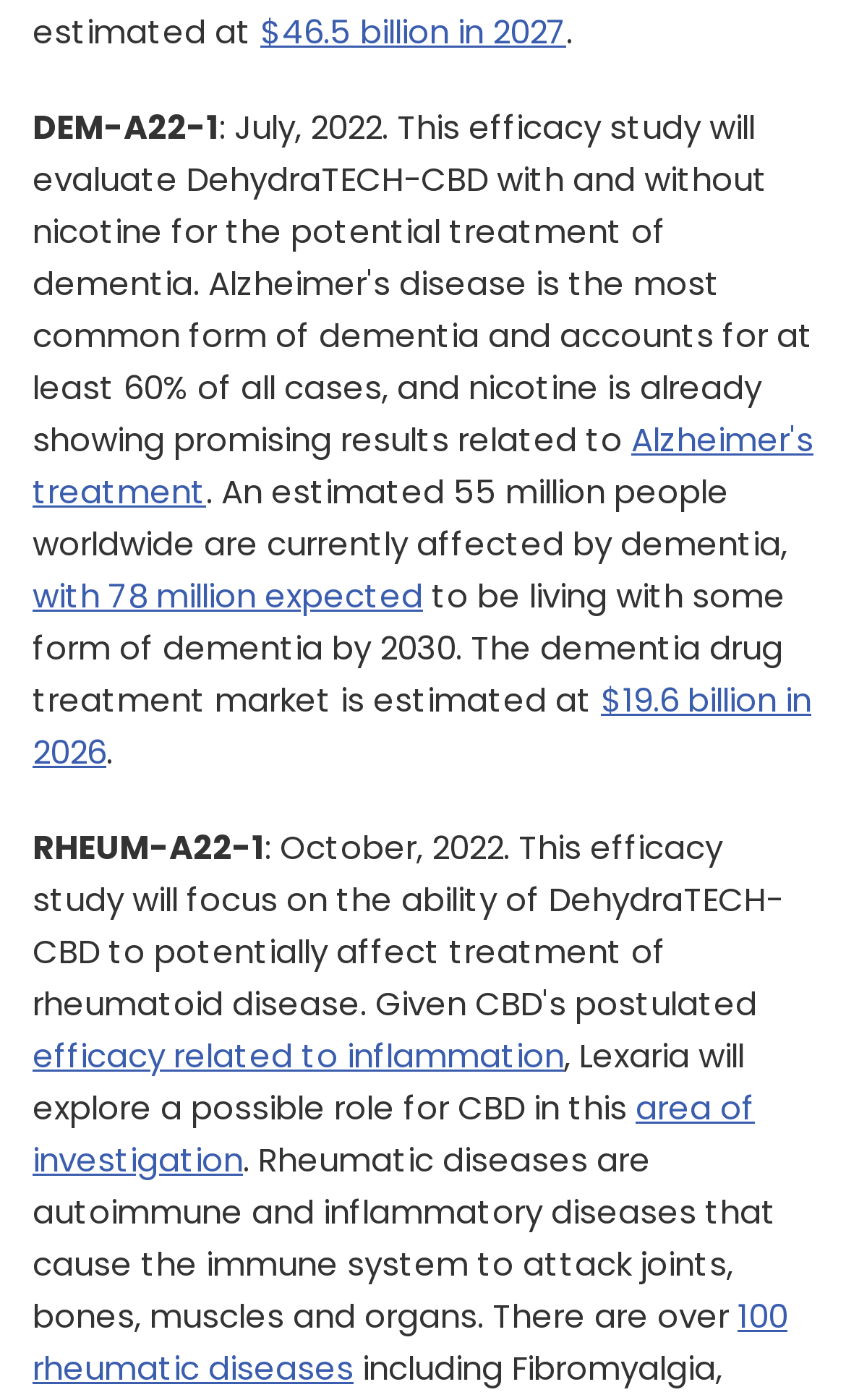What is the estimated market size of dementia treatment in 2027?
Provide a concise answer using a single word or phrase based on the image.

$46.5 billion